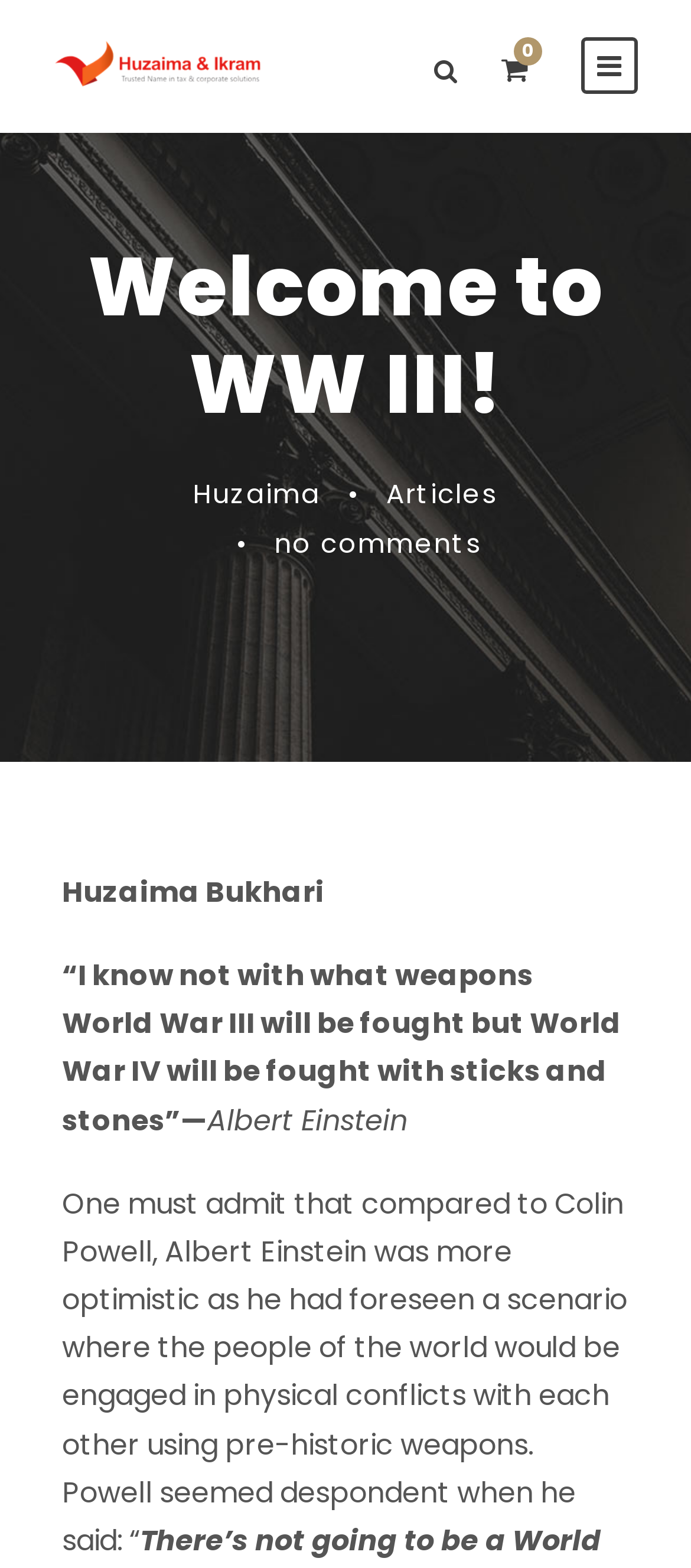Ascertain the bounding box coordinates for the UI element detailed here: "no comments". The coordinates should be provided as [left, top, right, bottom] with each value being a float between 0 and 1.

[0.397, 0.334, 0.697, 0.358]